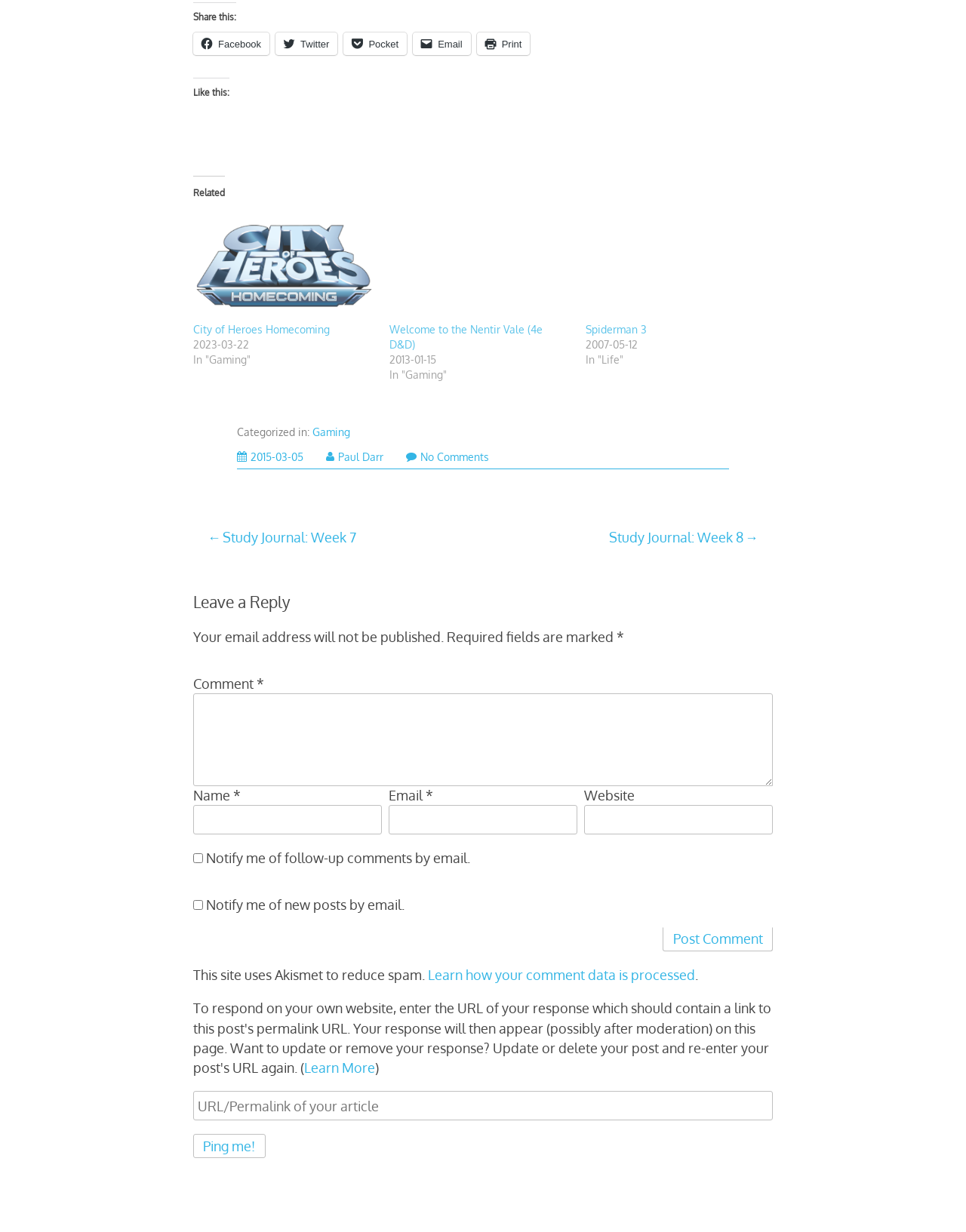What is the author of the post?
Based on the image, answer the question with as much detail as possible.

The author of the post is Paul Darr, as indicated by the link ' Paul Darr' in the footer section of the webpage.